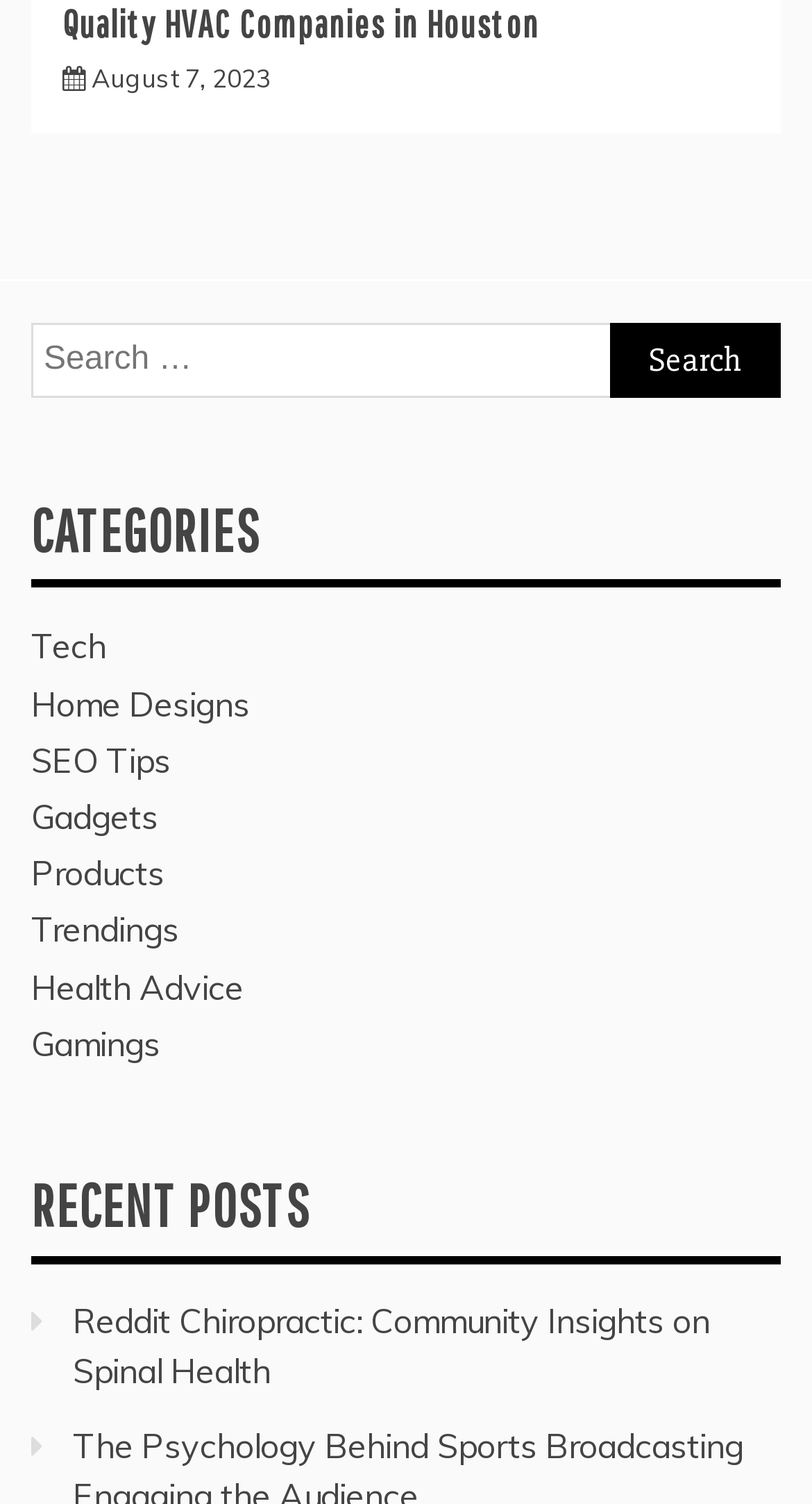Answer the question using only one word or a concise phrase: What is the purpose of the search box?

To search for specific content